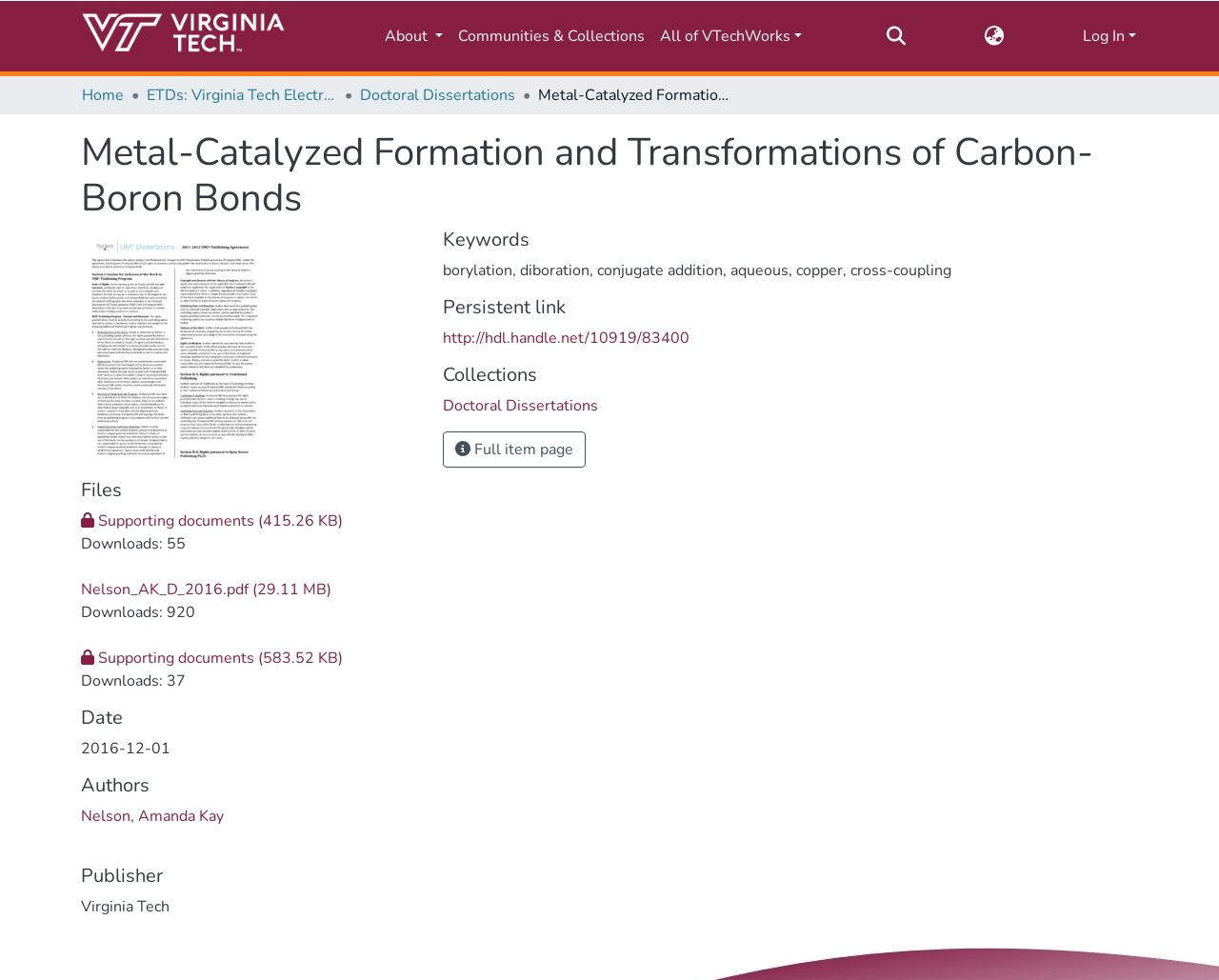How many times has the file 'Nelson_AK_D_2016.pdf' been downloaded?
Please provide a single word or phrase answer based on the image.

920